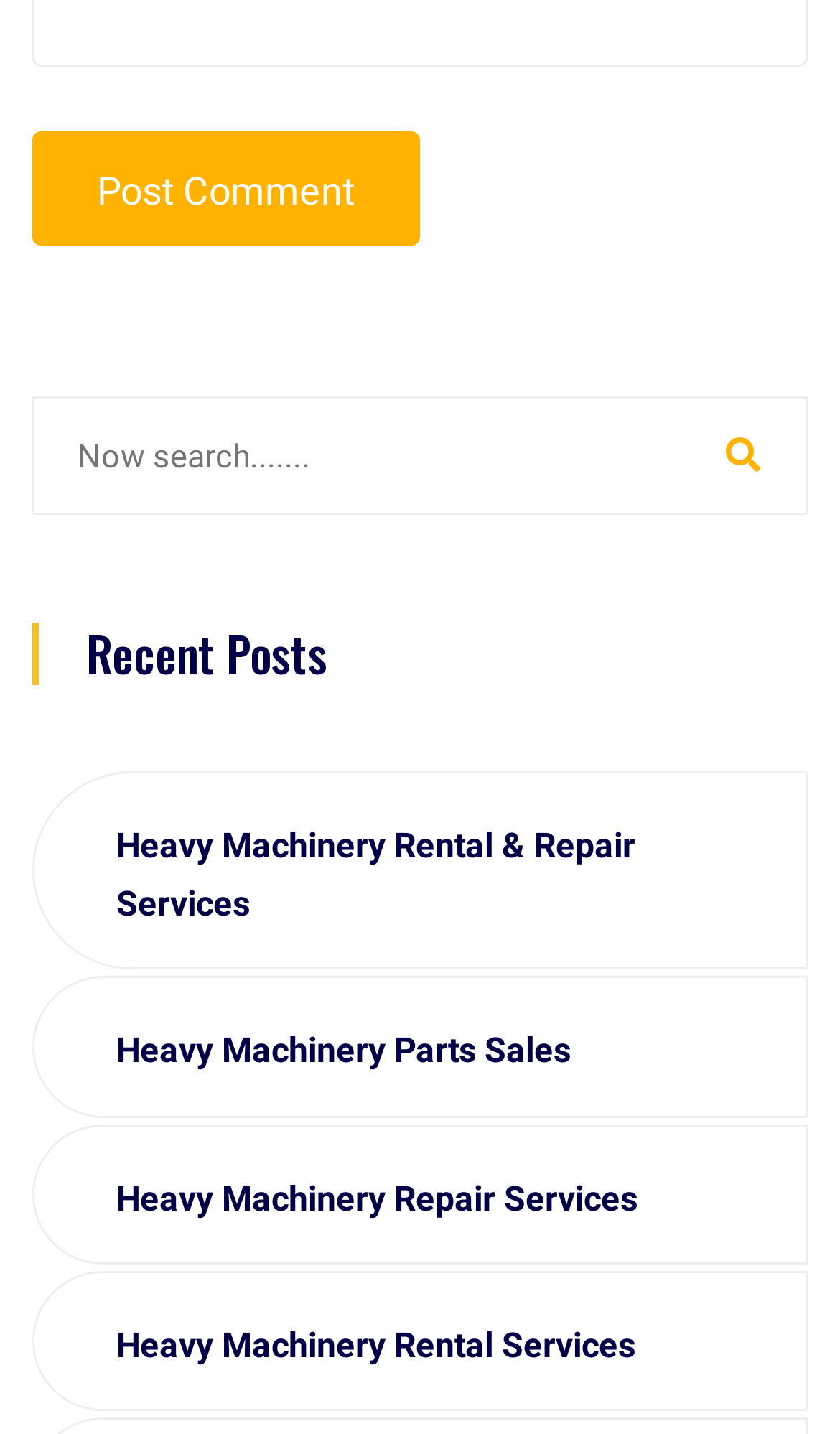Find the bounding box coordinates of the UI element according to this description: "Post Comment".

[0.038, 0.092, 0.5, 0.172]